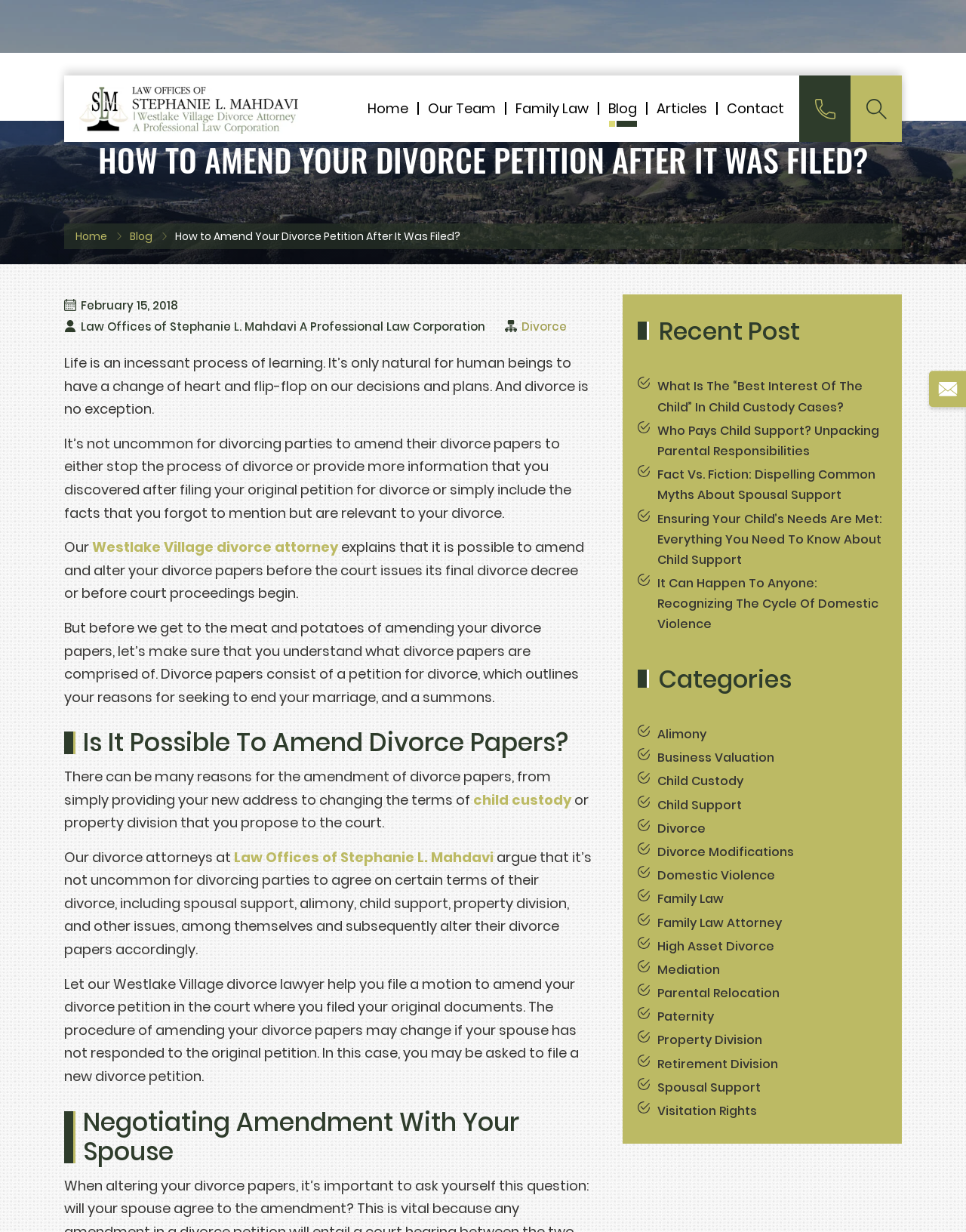Extract the bounding box coordinates for the HTML element that matches this description: "Family Law". The coordinates should be four float numbers between 0 and 1, i.e., [left, top, right, bottom].

[0.68, 0.723, 0.749, 0.737]